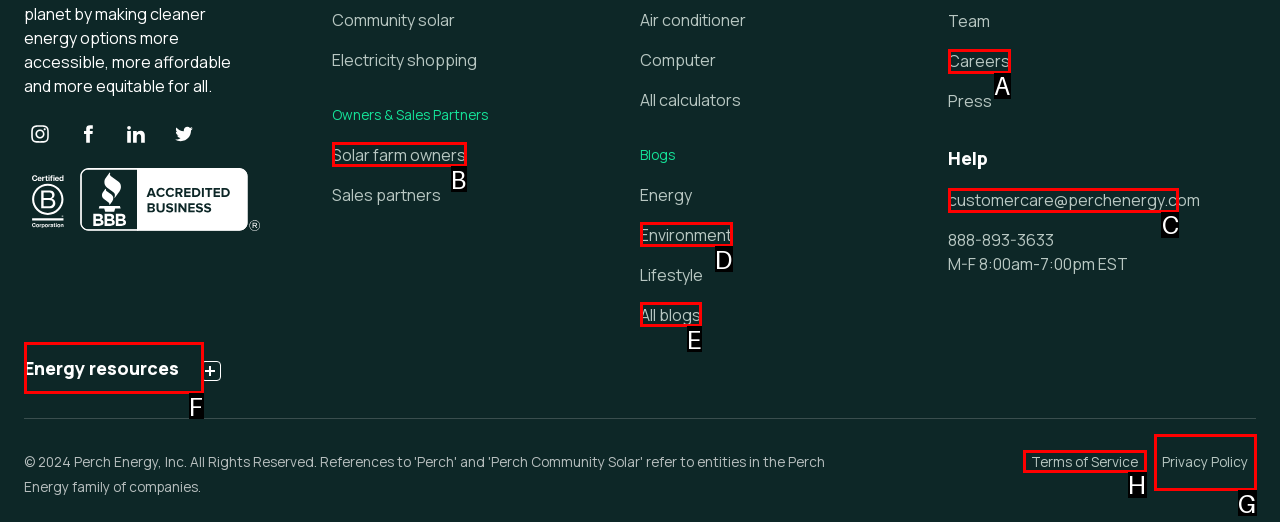Which option should be clicked to execute the following task: Contact customer care? Respond with the letter of the selected option.

C